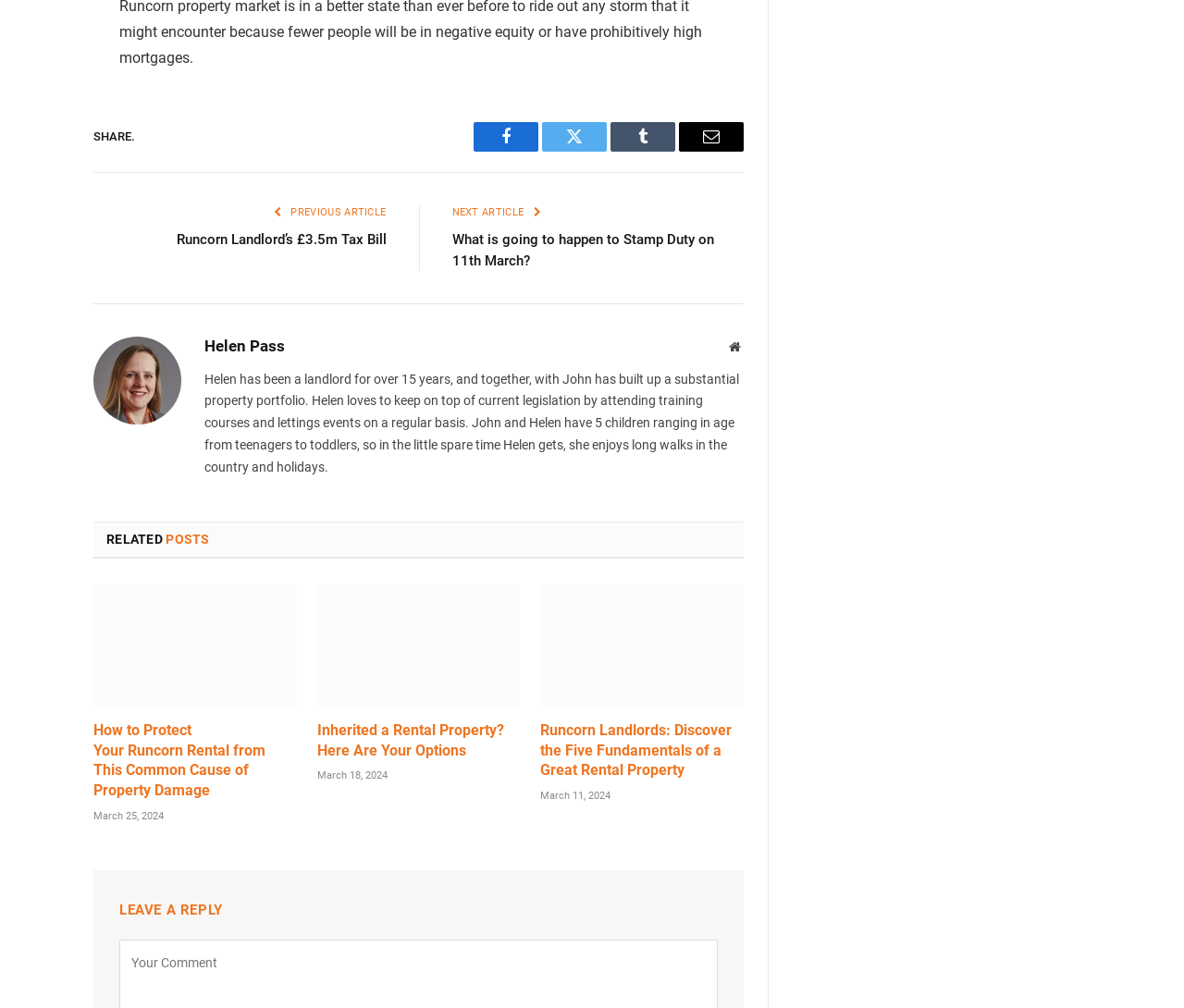How many children do John and Helen have?
Please describe in detail the information shown in the image to answer the question.

The webpage mentions that John and Helen have 5 children, ranging in age from teenagers to toddlers, in the description of Helen's bio.